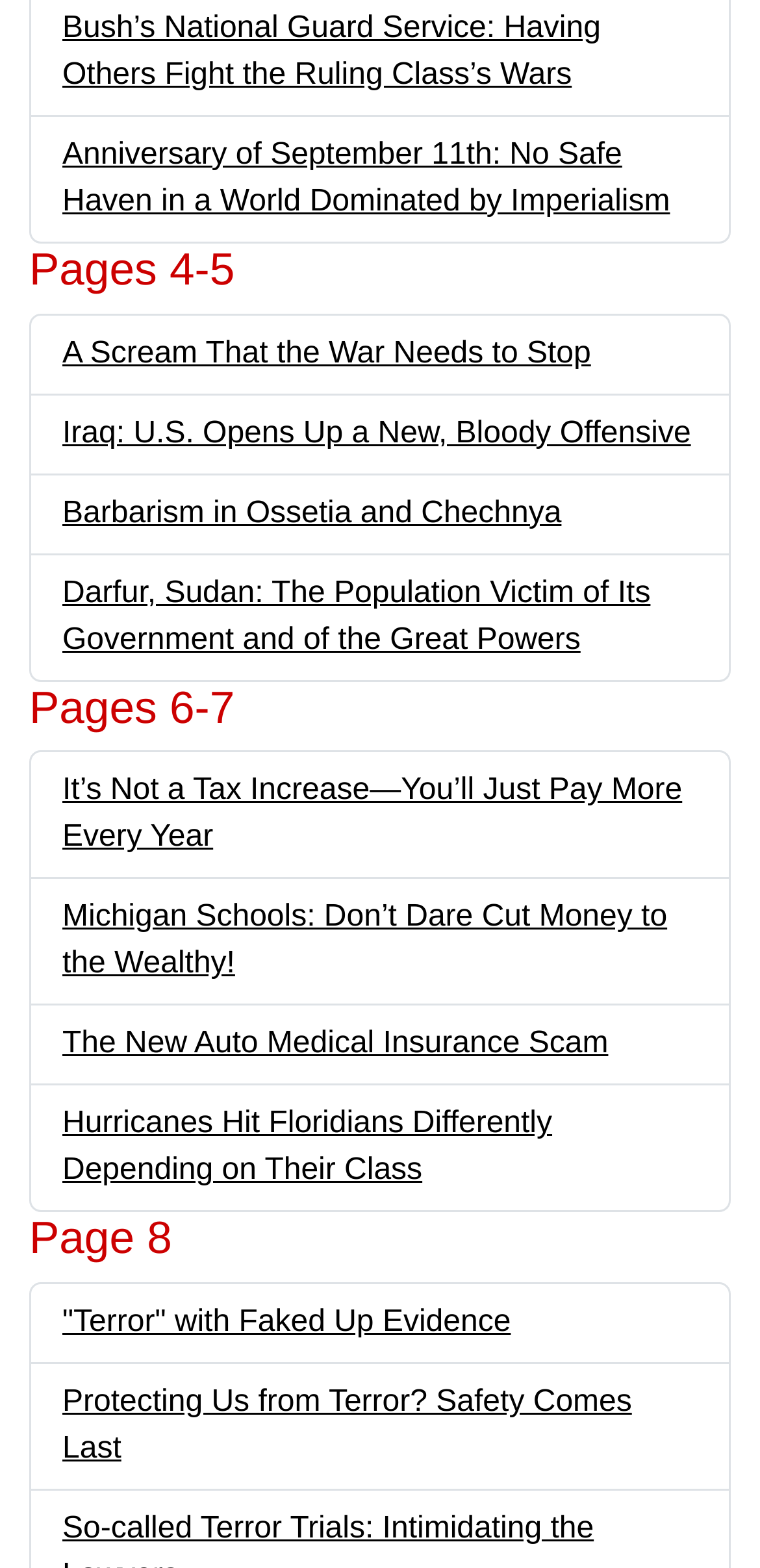Utilize the information from the image to answer the question in detail:
What is the topic of the first link?

The first link on the webpage has the text 'Bush’s National Guard Service: Having Others Fight the Ruling Class’s Wars', which suggests that the topic of the link is related to Bush's National Guard Service.